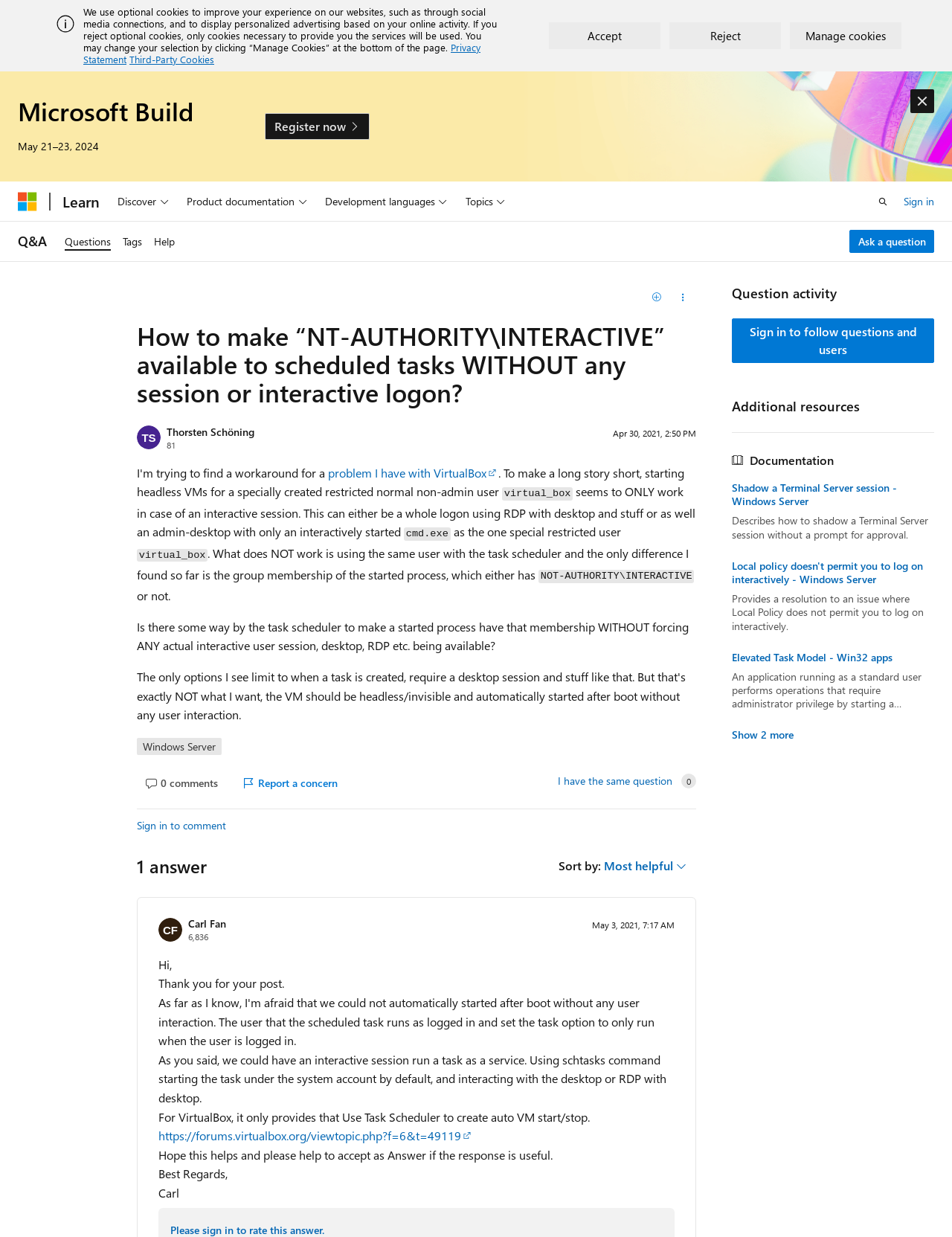Specify the bounding box coordinates of the area that needs to be clicked to achieve the following instruction: "Click on 'Learn'".

[0.059, 0.151, 0.111, 0.174]